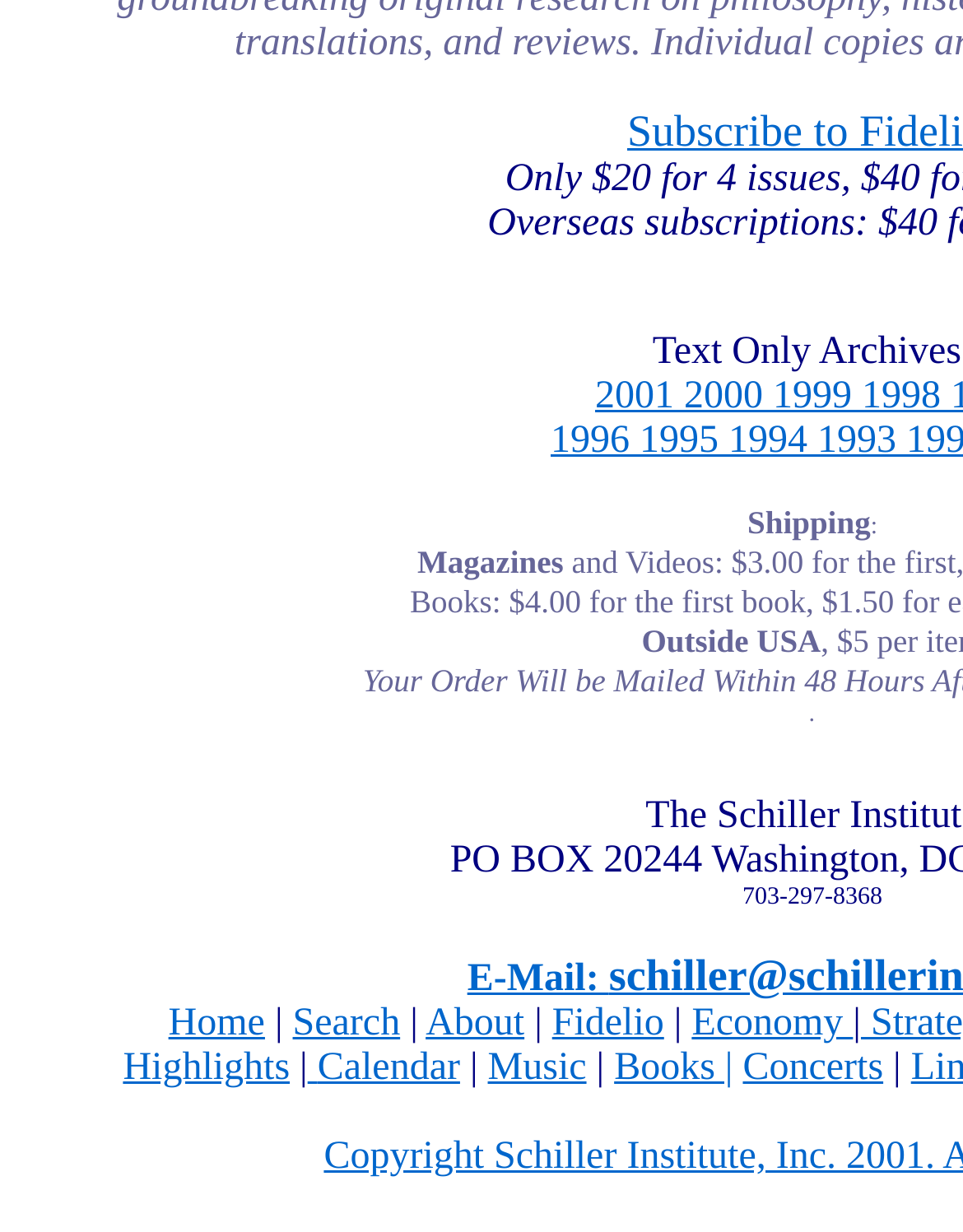What is the phone number for outside USA?
Please provide a full and detailed response to the question.

I found the phone number by looking at the StaticText element with the OCR text '703-297-8368' located at [0.771, 0.718, 0.916, 0.74]. This element is likely to be a contact number for outside USA since it is placed near the 'Outside USA' text.